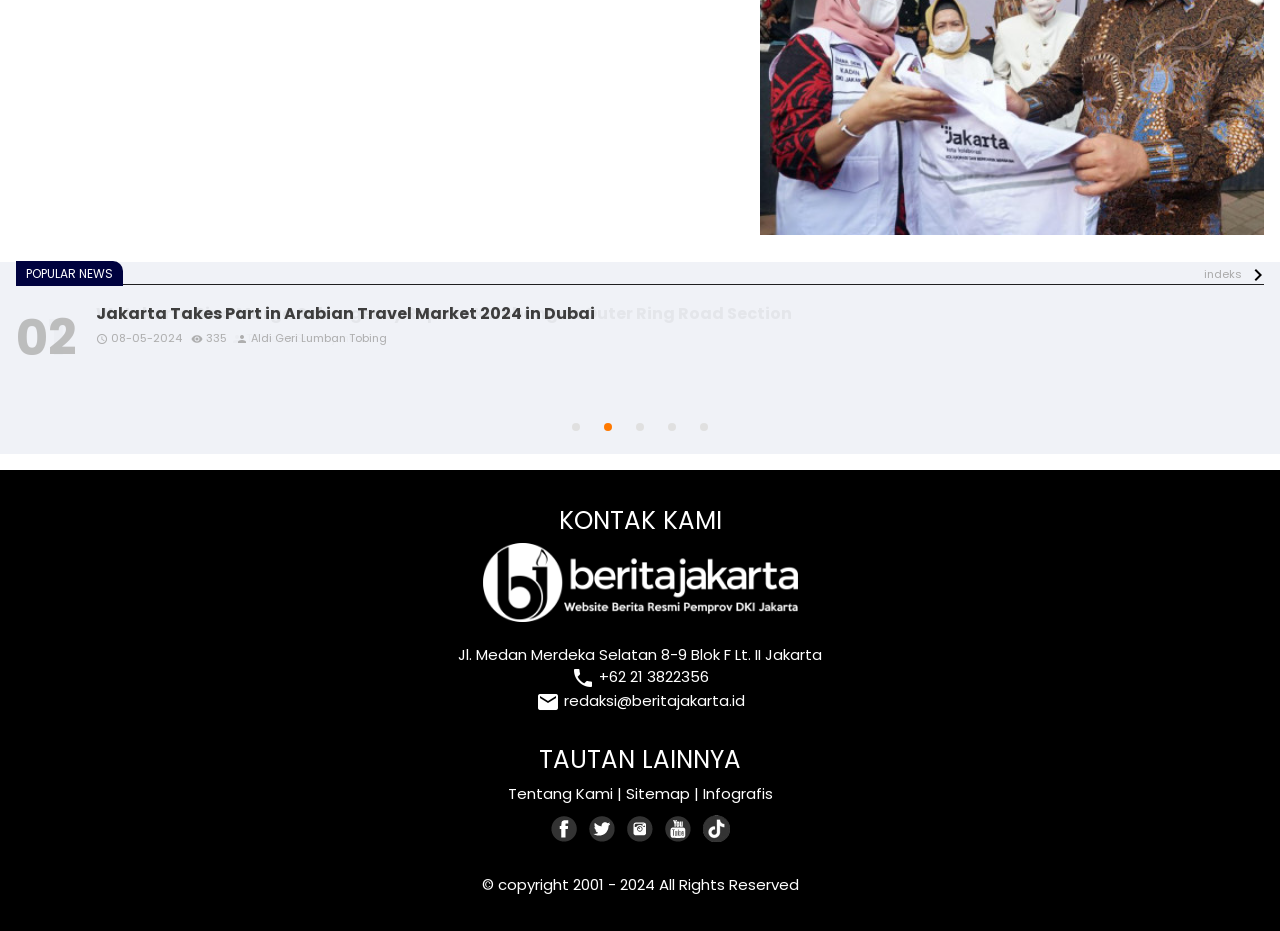Use a single word or phrase to answer this question: 
What is the phone number of the contact?

+62 21 3822356